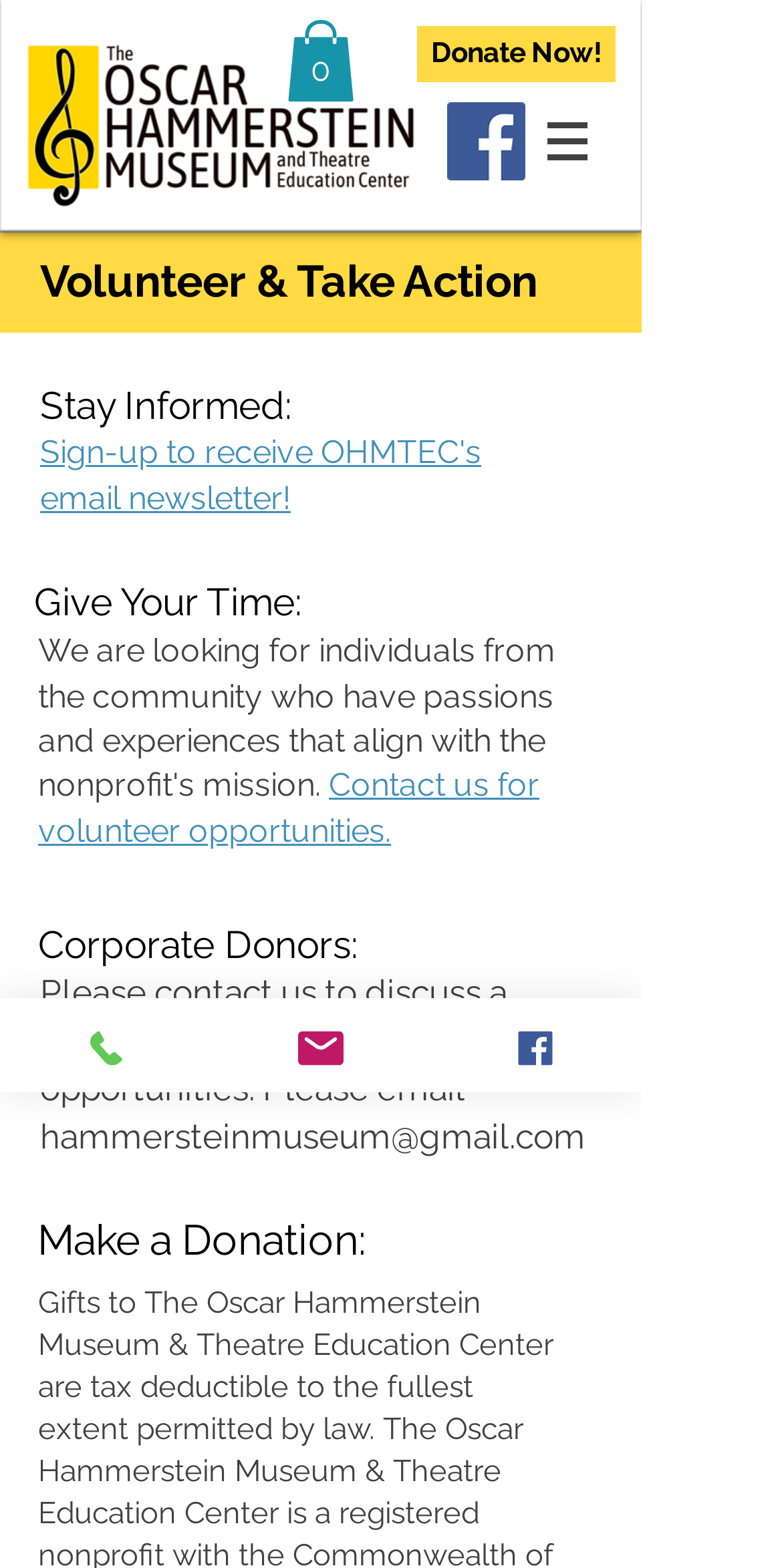Find the bounding box coordinates of the element to click in order to complete this instruction: "Call the museum". The bounding box coordinates must be four float numbers between 0 and 1, denoted as [left, top, right, bottom].

[0.0, 0.637, 0.274, 0.697]